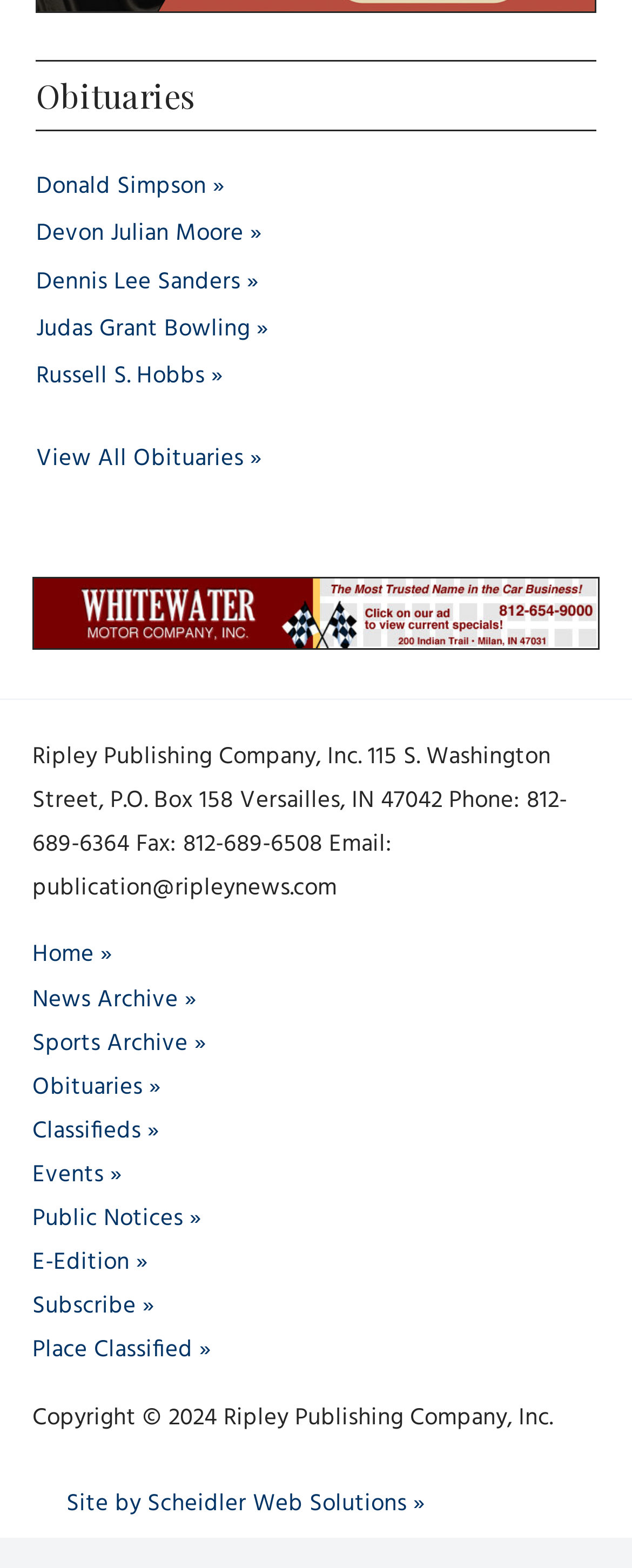Show me the bounding box coordinates of the clickable region to achieve the task as per the instruction: "Visit the website of Scheidler Web Solutions".

[0.051, 0.947, 0.672, 0.971]